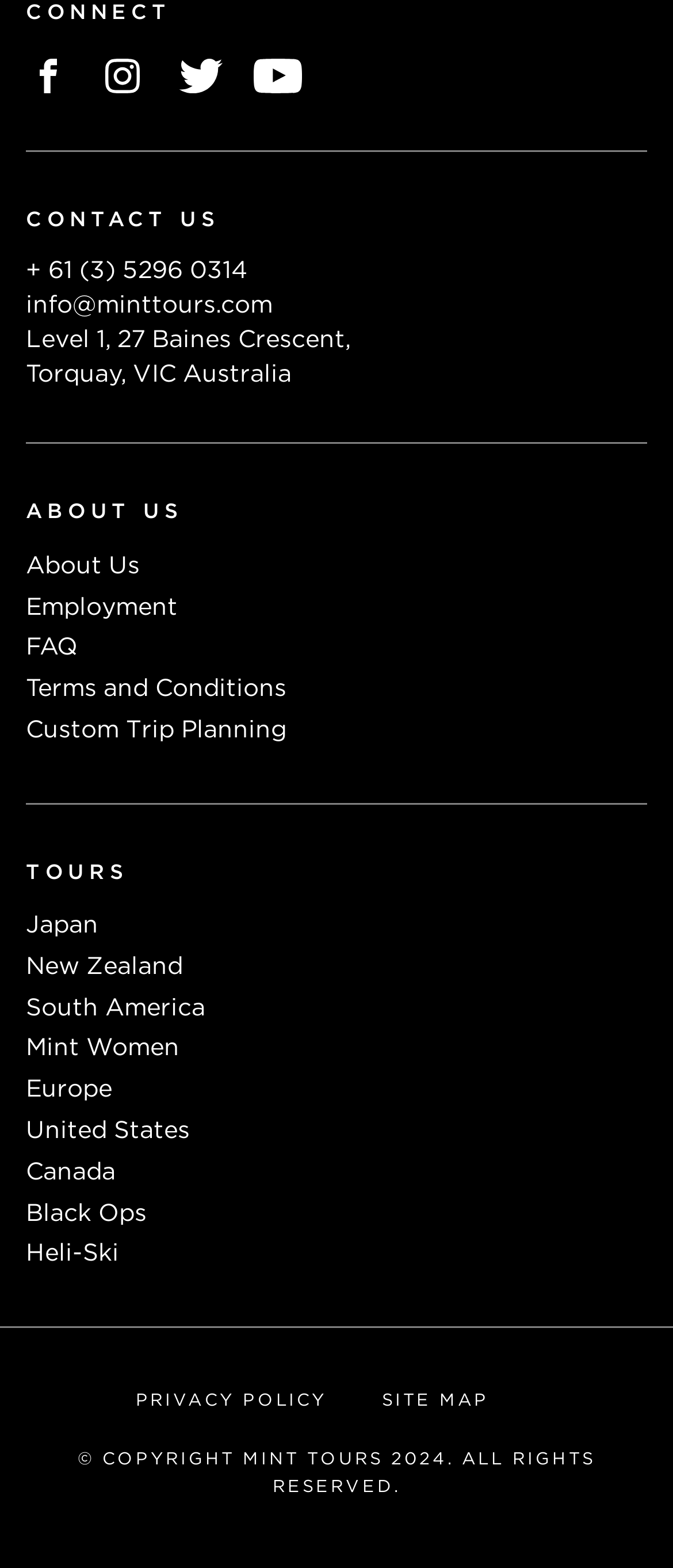Pinpoint the bounding box coordinates of the clickable area needed to execute the instruction: "View About Us page". The coordinates should be specified as four float numbers between 0 and 1, i.e., [left, top, right, bottom].

[0.038, 0.351, 0.208, 0.369]